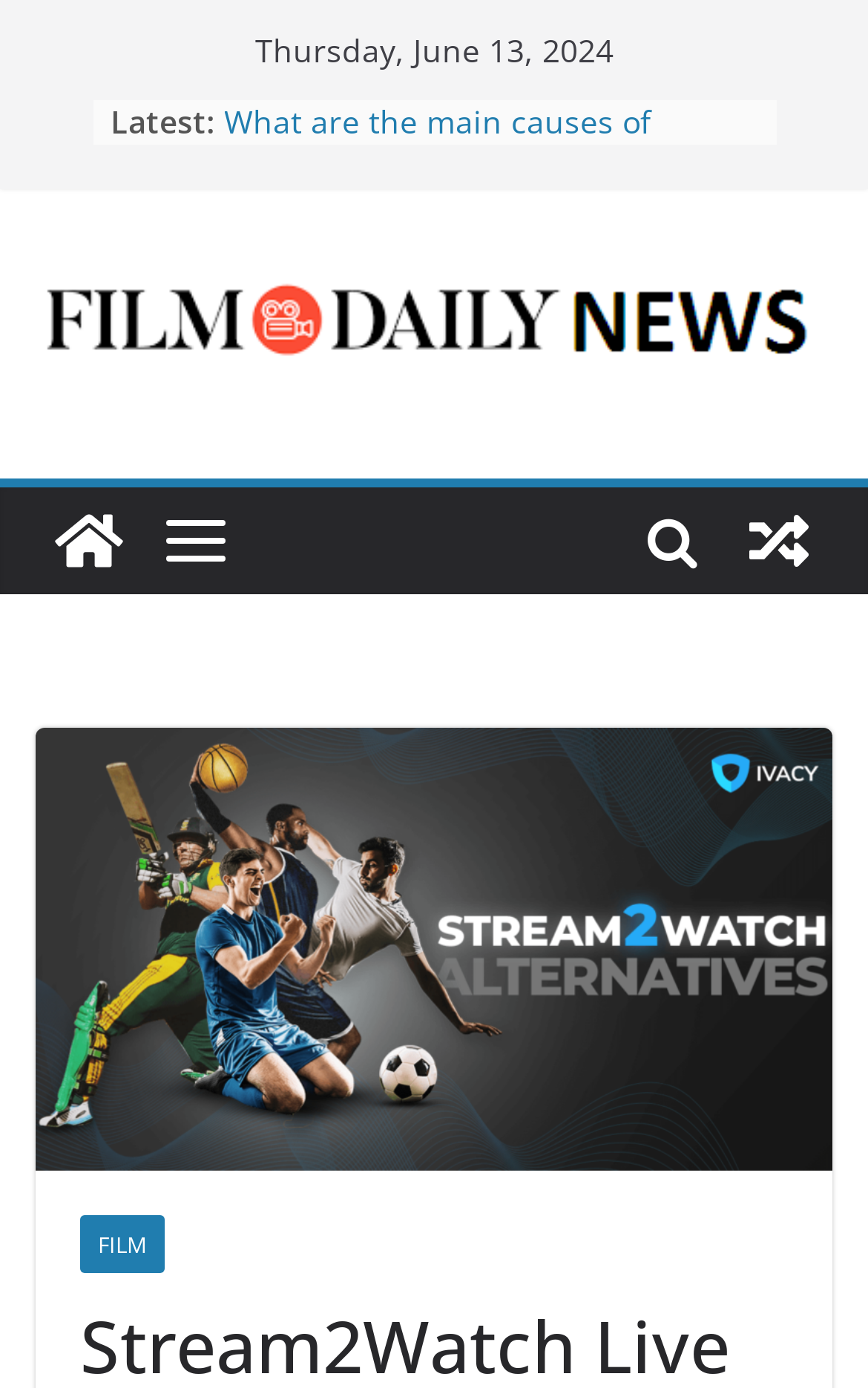For the element described, predict the bounding box coordinates as (top-left x, top-left y, bottom-right x, bottom-right y). All values should be between 0 and 1. Element description: WordPress.org

None